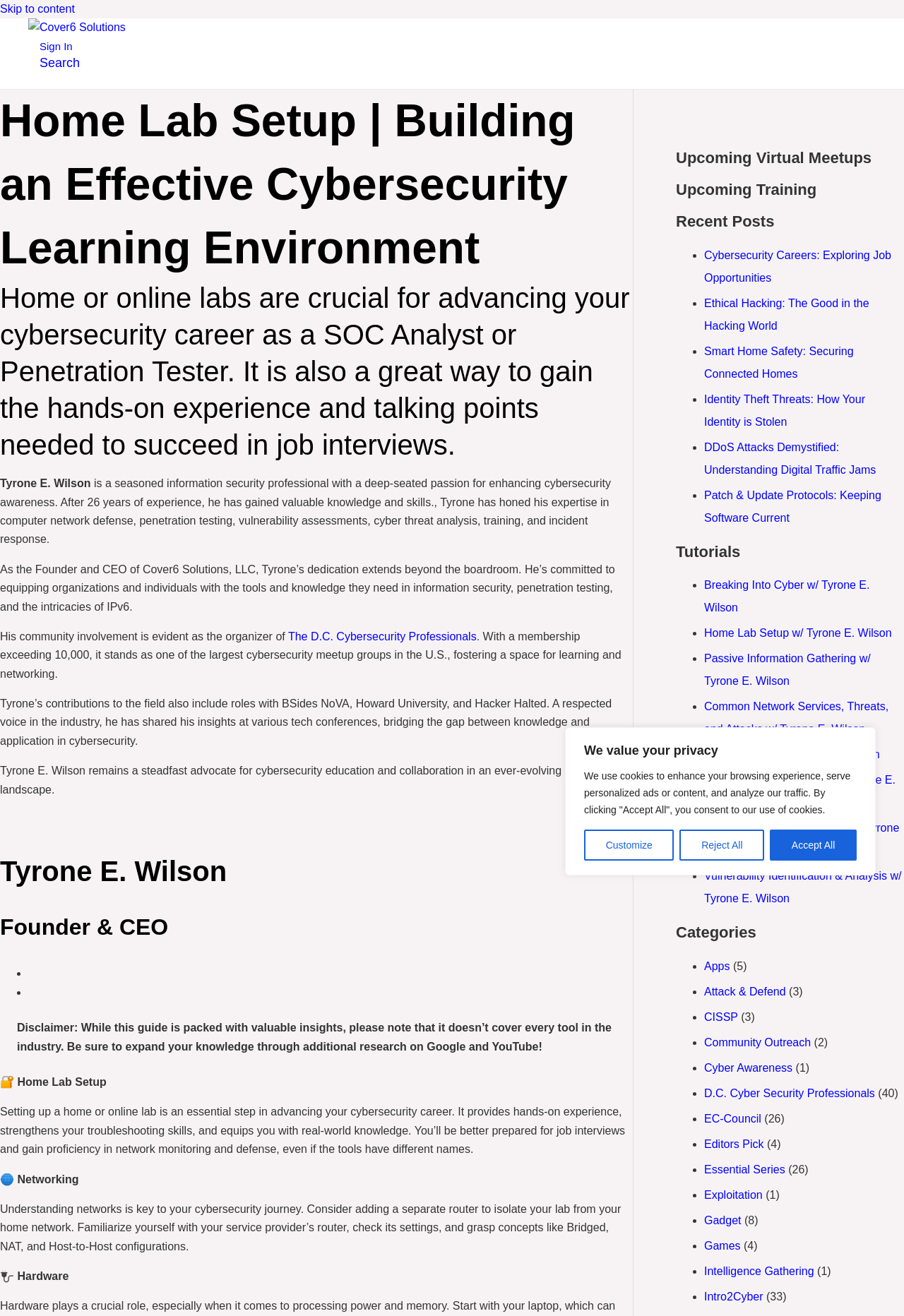Highlight the bounding box coordinates of the element that should be clicked to carry out the following instruction: "Search for something". The coordinates must be given as four float numbers ranging from 0 to 1, i.e., [left, top, right, bottom].

[0.044, 0.042, 0.088, 0.054]